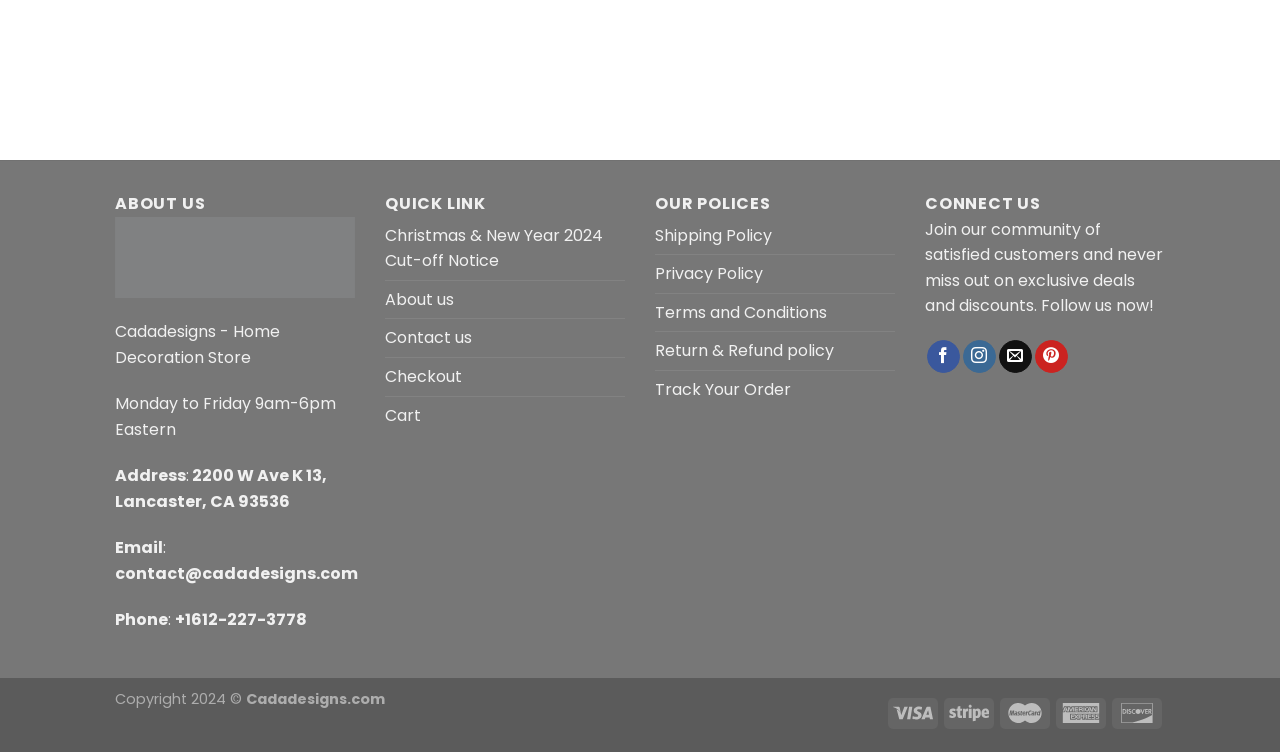Locate the bounding box coordinates of the clickable area needed to fulfill the instruction: "View LV Champagne I product details".

[0.09, 0.011, 0.282, 0.086]